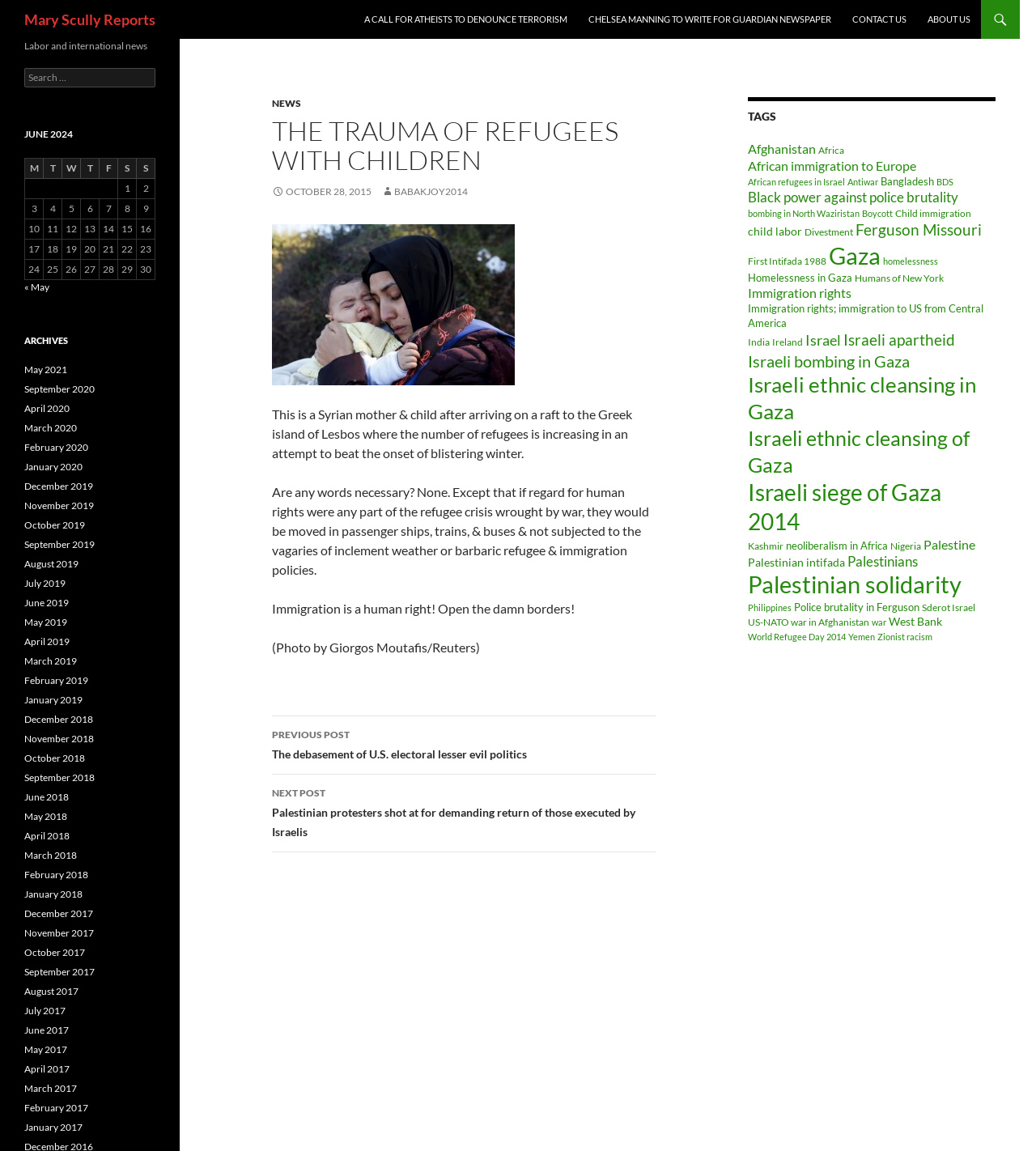Determine the bounding box coordinates of the section I need to click to execute the following instruction: "Search for something". Provide the coordinates as four float numbers between 0 and 1, i.e., [left, top, right, bottom].

[0.023, 0.059, 0.15, 0.076]